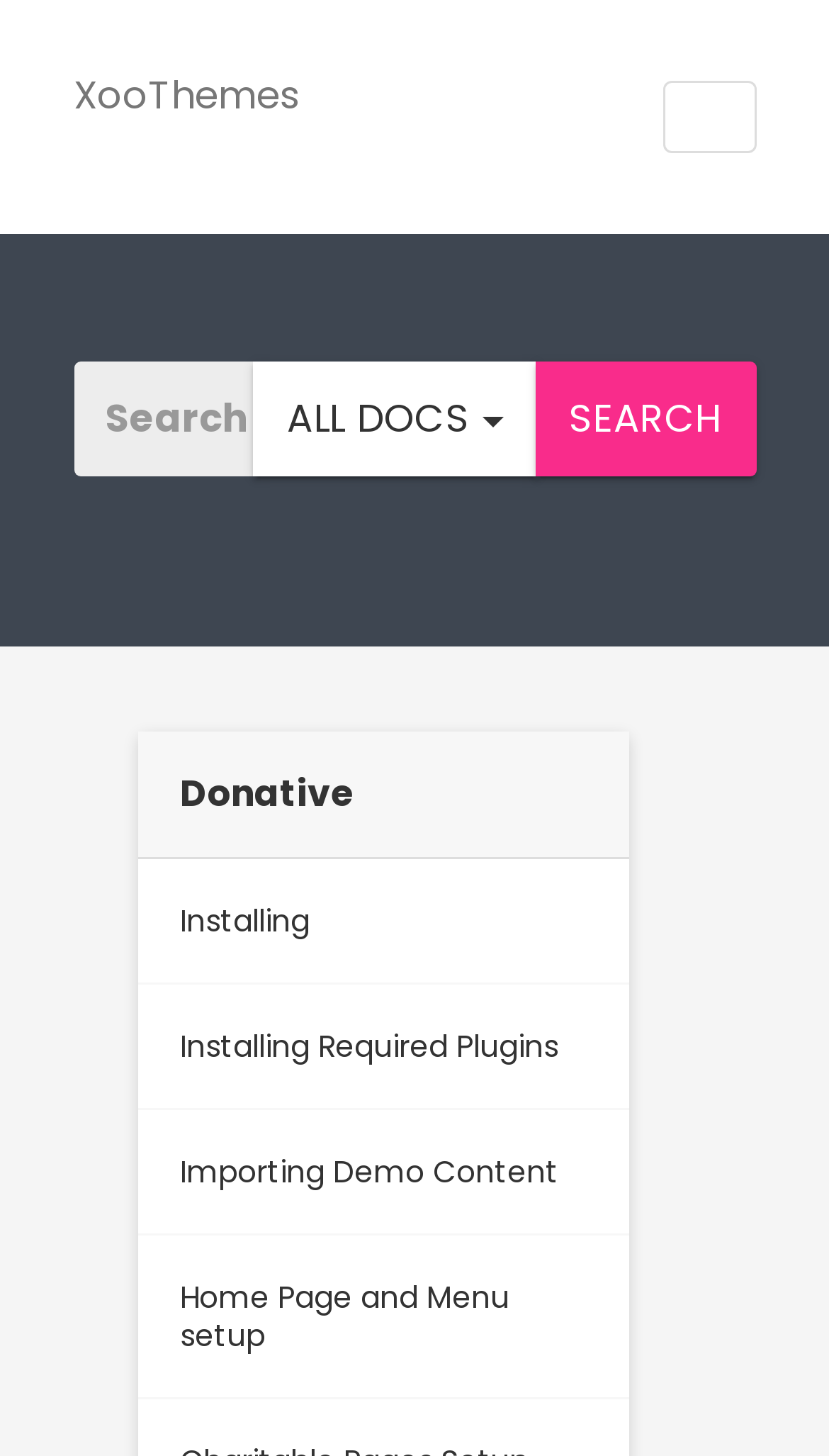Refer to the element description Installing and identify the corresponding bounding box in the screenshot. Format the coordinates as (top-left x, top-left y, bottom-right x, bottom-right y) with values in the range of 0 to 1.

[0.165, 0.59, 0.758, 0.676]